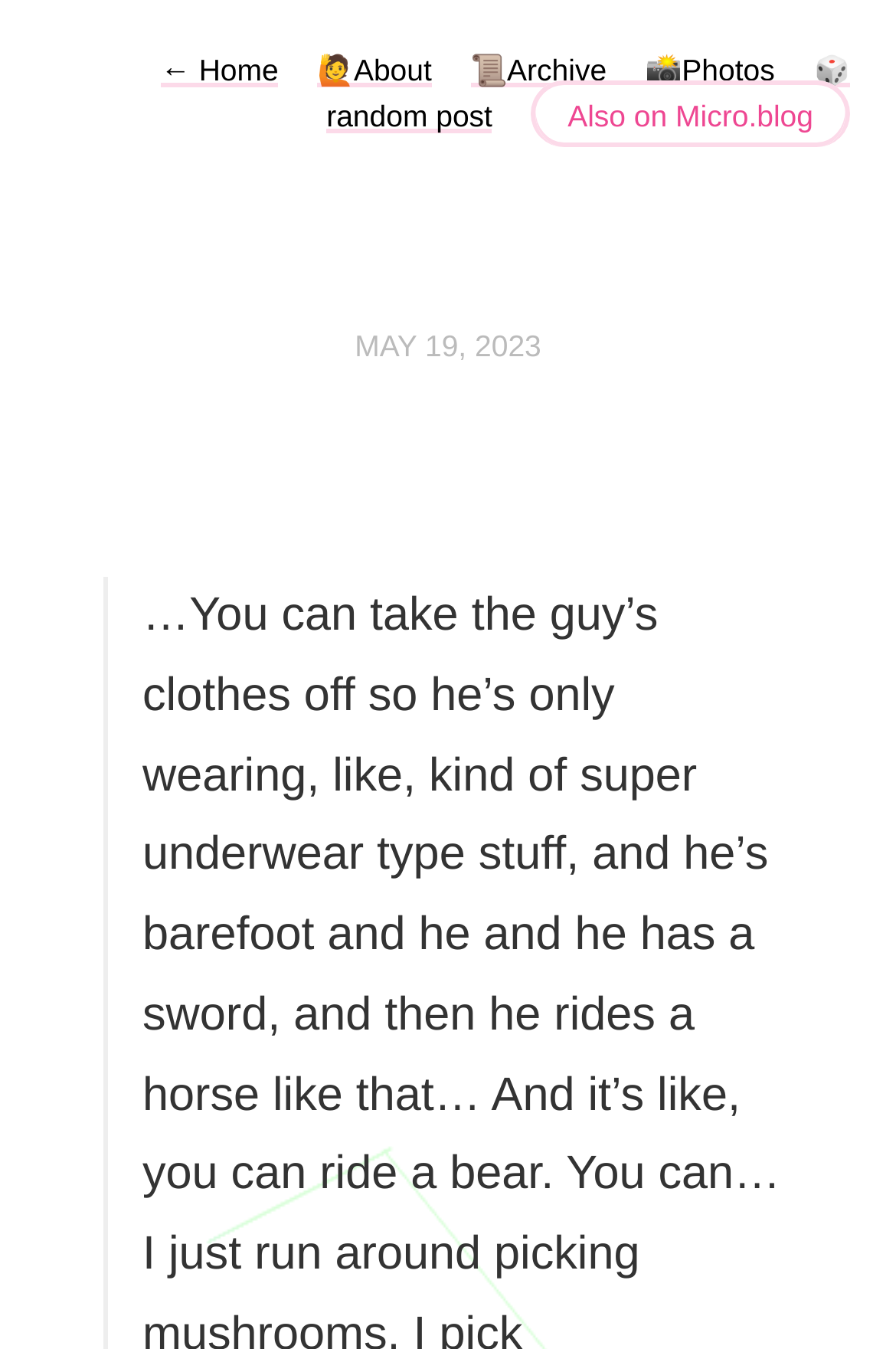Based on the element description: "📸Photos", identify the UI element and provide its bounding box coordinates. Use four float numbers between 0 and 1, [left, top, right, bottom].

[0.72, 0.039, 0.865, 0.065]